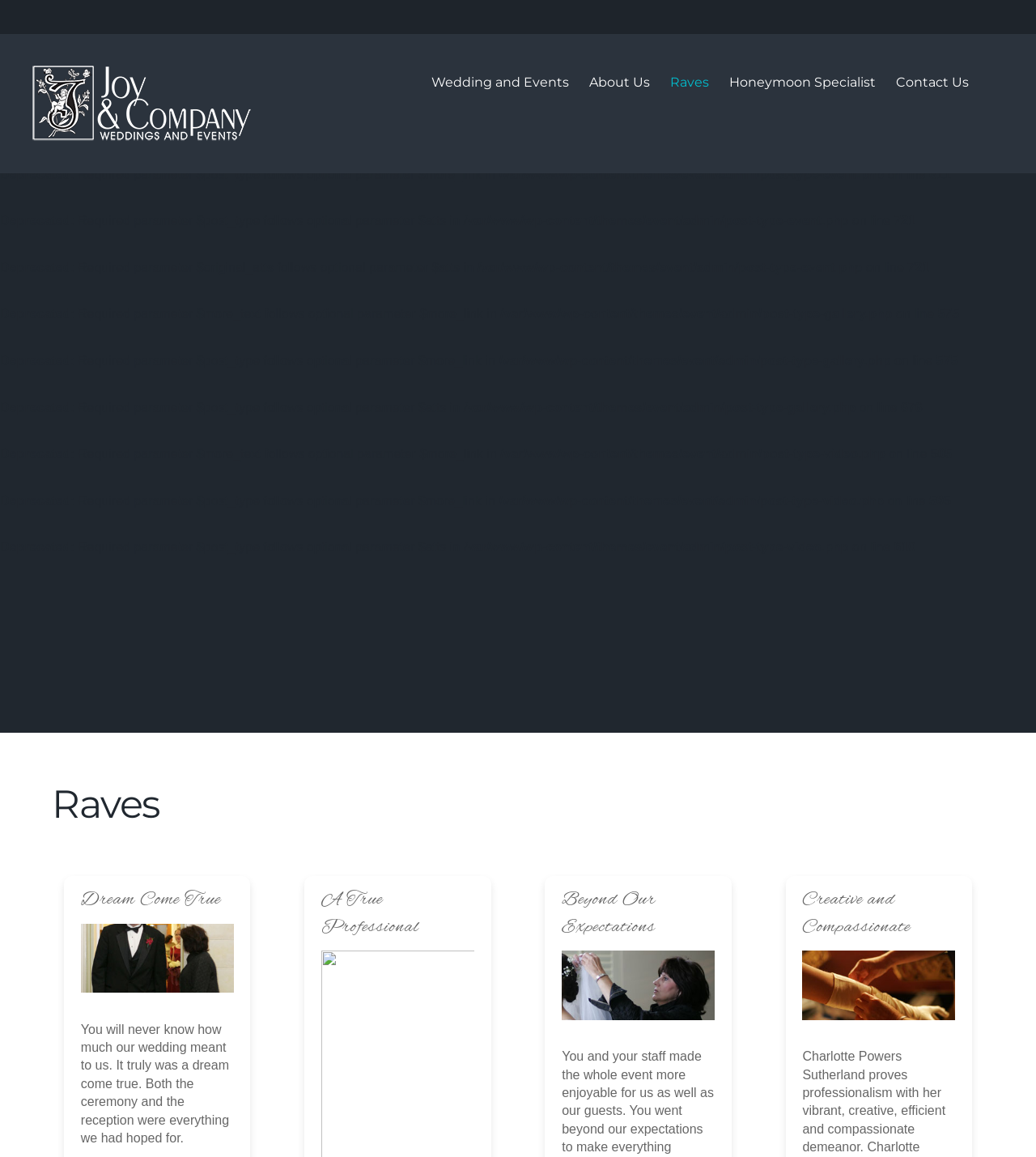Offer a meticulous description of the webpage's structure and content.

The webpage appears to be a wedding planning website, specifically a page dedicated to testimonials or "Raves" about the company, Joy and Company. 

At the top of the page, there is a logo or image of Joy and Company, accompanied by a link to the company's main page. Below this, there is a navigation menu with links to various sections of the website, including "Wedding and Events", "About Us", "Raves", "Honeymoon Specialist", and "Contact Us".

The main content of the page is divided into sections, each with a heading and a brief testimonial or review from a satisfied customer. The first section is titled "Dream Come True" and features a quote from a couple who had a wonderful wedding experience with Joy and Company. 

Below this, there are three more sections with headings "A True Professional", "Beyond Our Expectations", and "Creative and Compassionate", each with their own testimonials. 

The page also contains a series of error messages or warnings, likely related to the website's coding or development, which are scattered throughout the page. These messages appear to be related to deprecated functions or parameters in the website's PHP code.